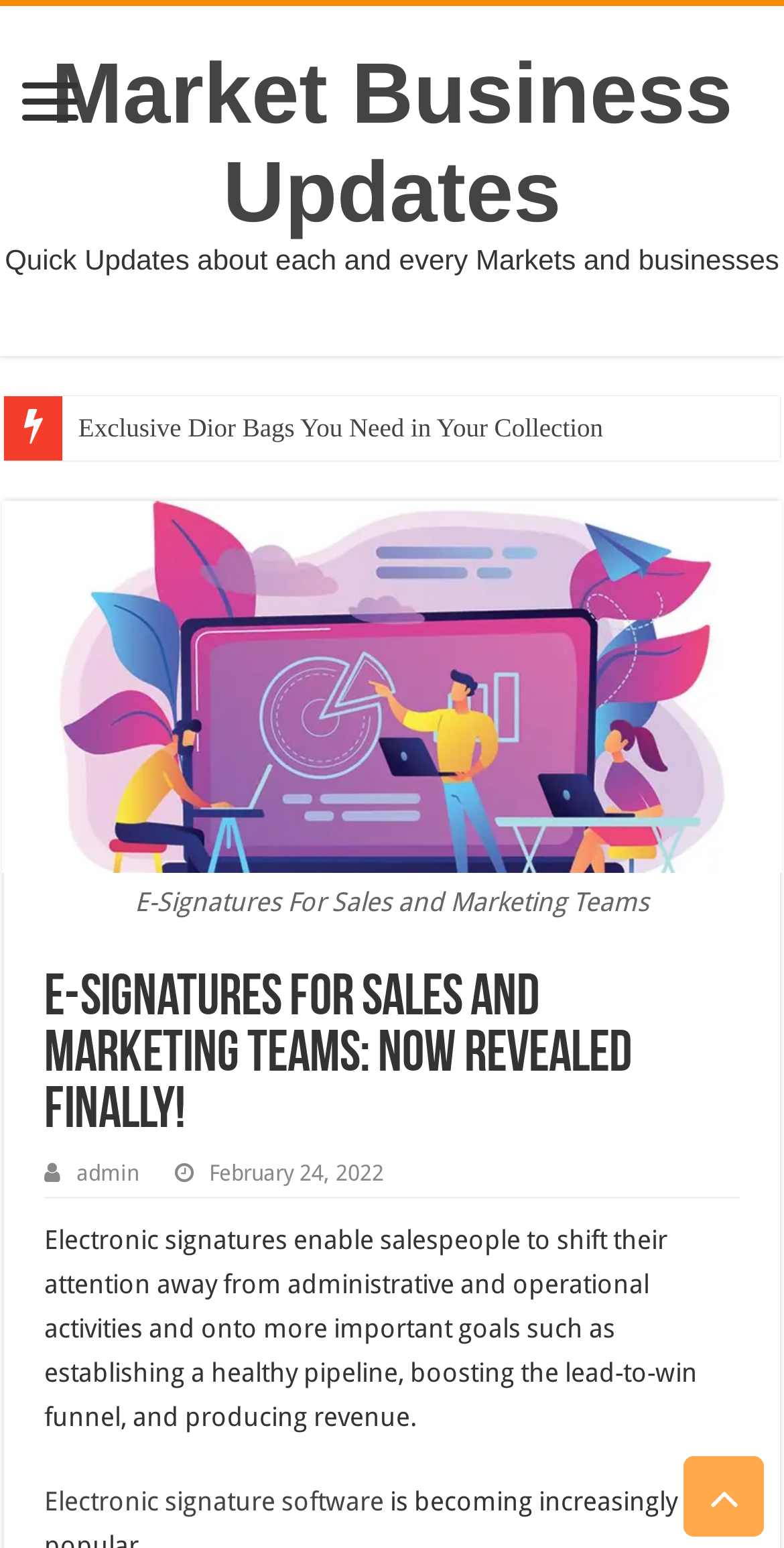Locate the bounding box of the UI element described in the following text: "parent_node: Market Business Updates".

[0.013, 0.047, 0.115, 0.09]